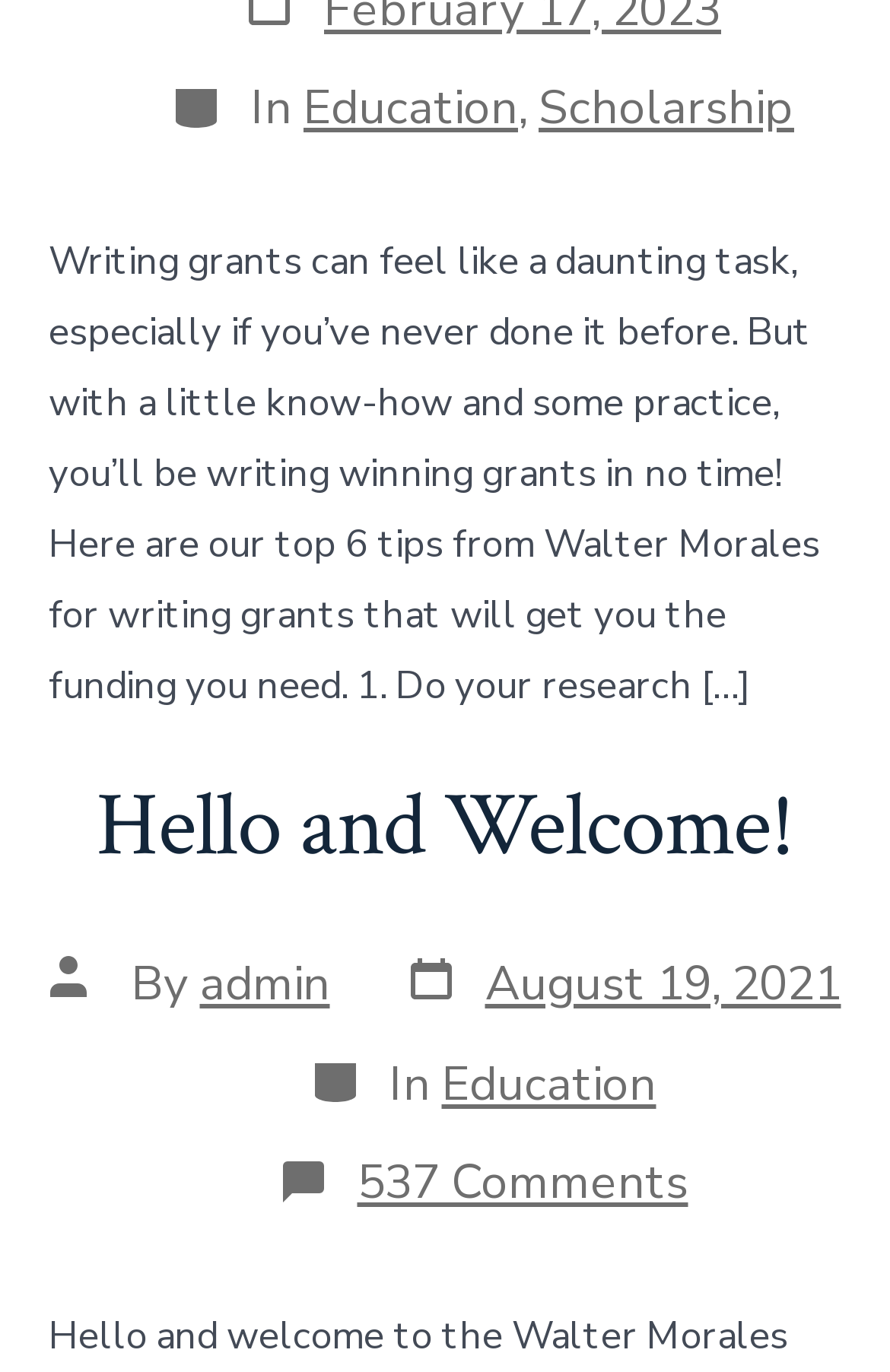When was the article posted? Observe the screenshot and provide a one-word or short phrase answer.

August 19, 2021